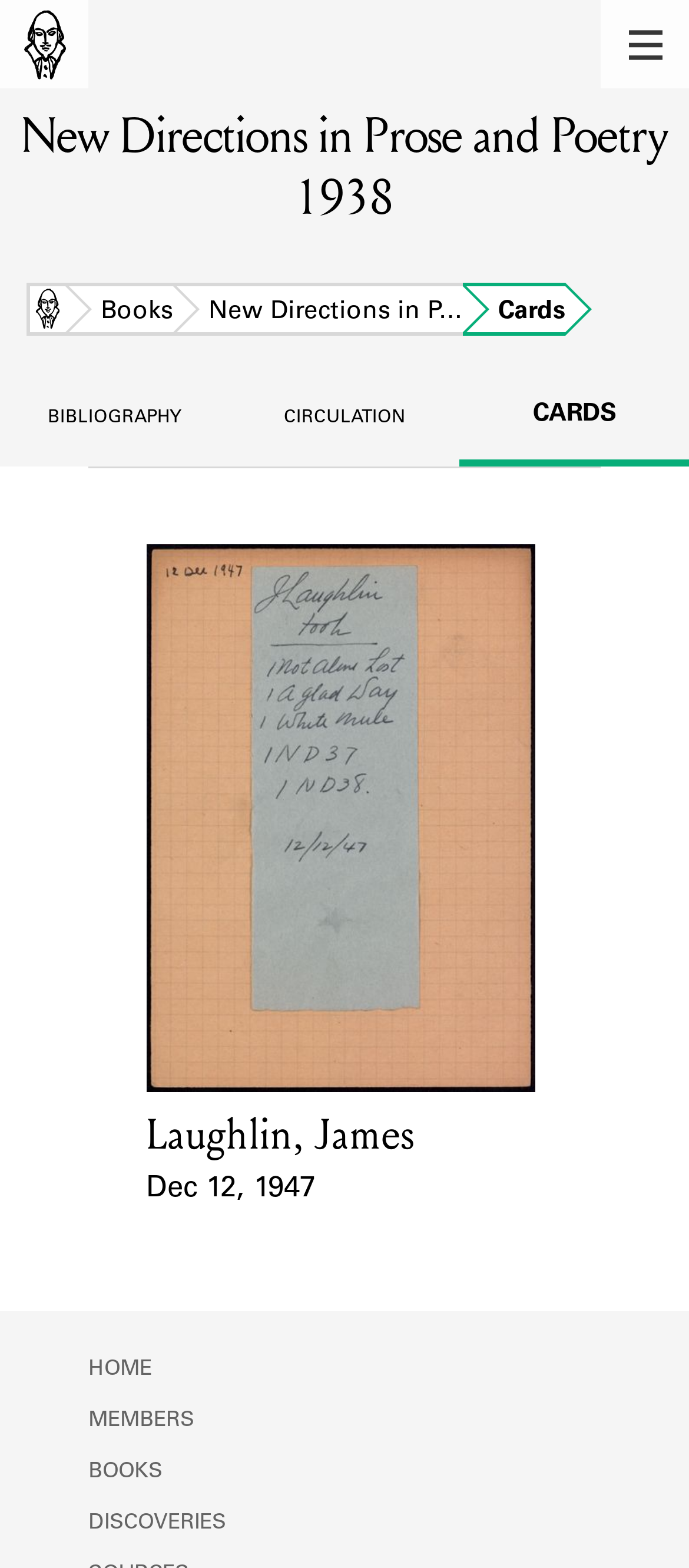Show the bounding box coordinates of the element that should be clicked to complete the task: "open main menu".

[0.872, 0.0, 1.0, 0.056]